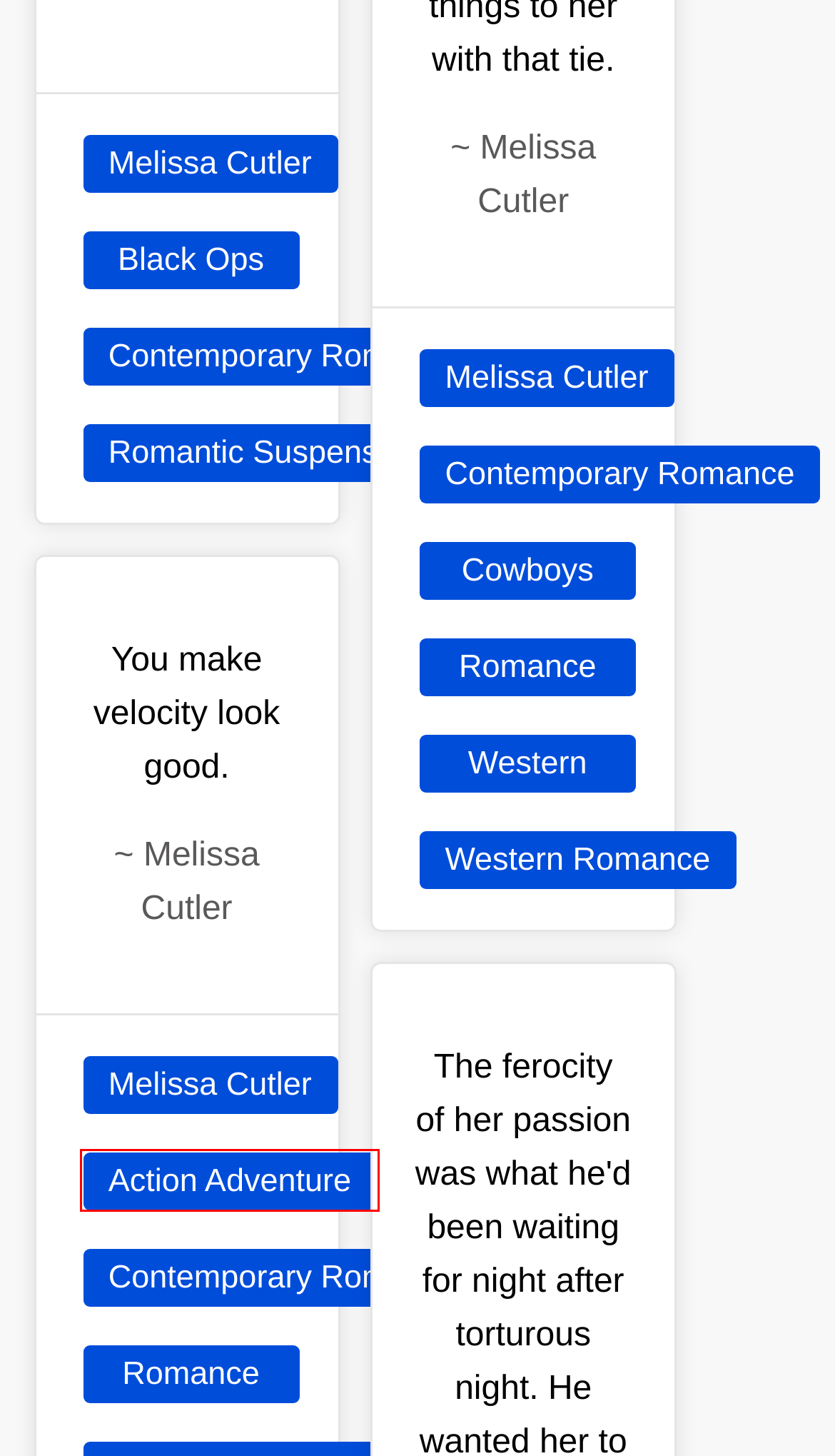Inspect the provided webpage screenshot, concentrating on the element within the red bounding box. Select the description that best represents the new webpage after you click the highlighted element. Here are the candidates:
A. Black Ops Quotes | ClassyQuote
B. Contemporary Romance Quotes | ClassyQuote
C. Romantic Suspense Quotes | ClassyQuote
D. Action Adventure Quotes | ClassyQuote
E. Romance Quotes | ClassyQuote
F. Who said 'You make velocity look good.' | ClassyQuote
G. Western Romance Quotes | ClassyQuote
H. Western Quotes | ClassyQuote

D